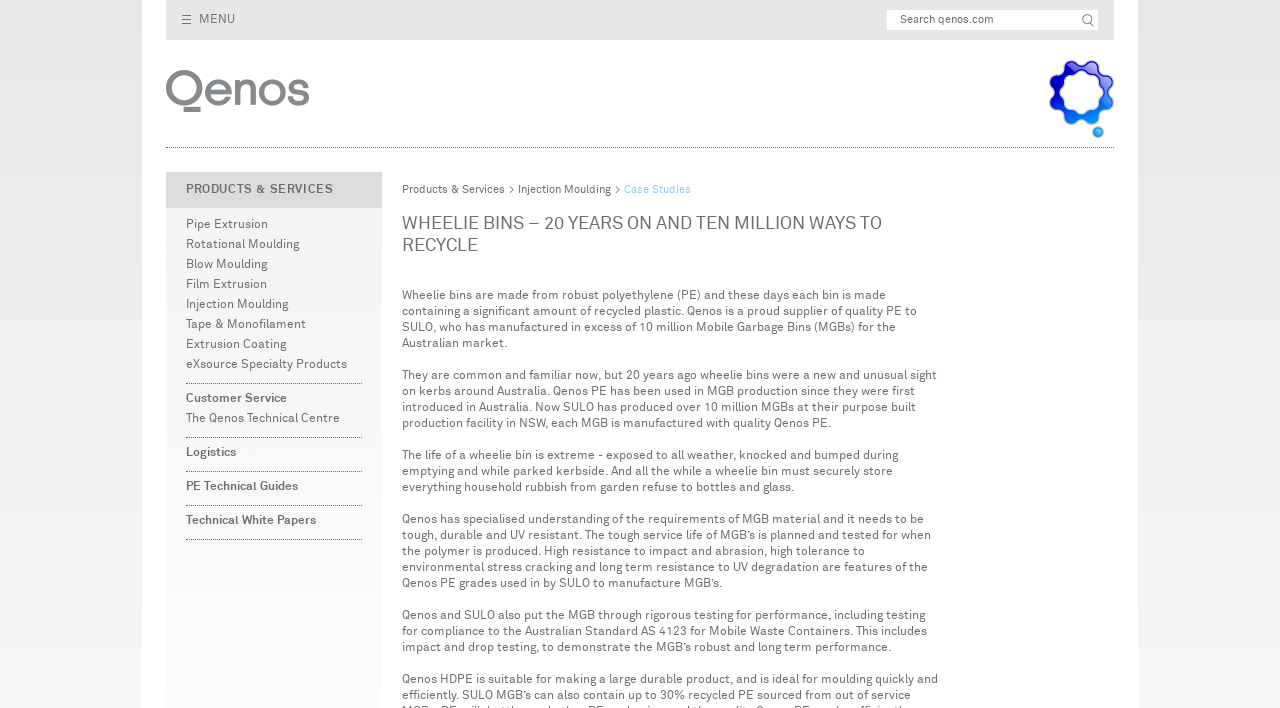Determine the bounding box coordinates of the clickable element necessary to fulfill the instruction: "View PRODUCTS & SERVICES". Provide the coordinates as four float numbers within the 0 to 1 range, i.e., [left, top, right, bottom].

[0.13, 0.243, 0.298, 0.294]